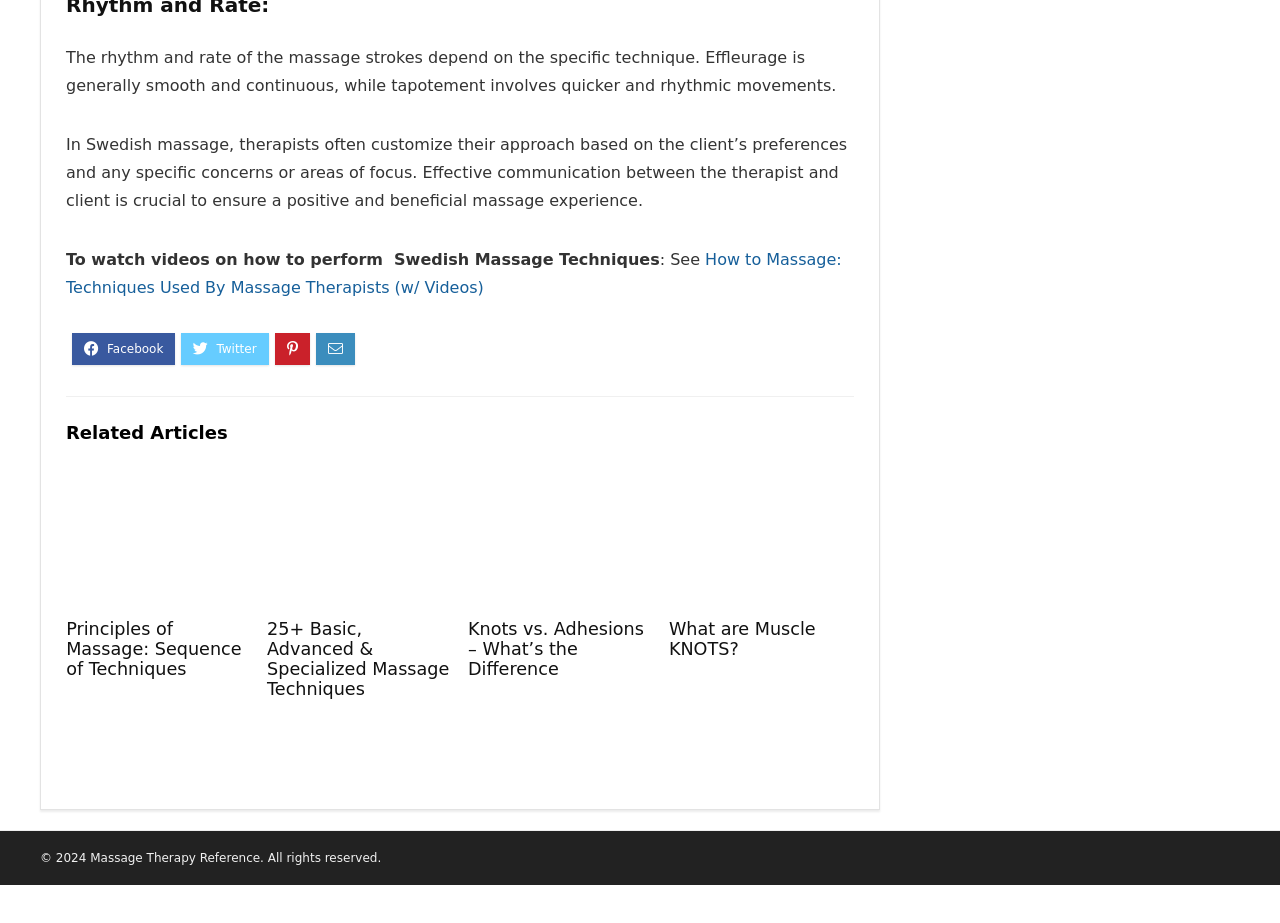Please respond to the question using a single word or phrase:
What is the purpose of effleurage in massage?

Smooth and continuous strokes